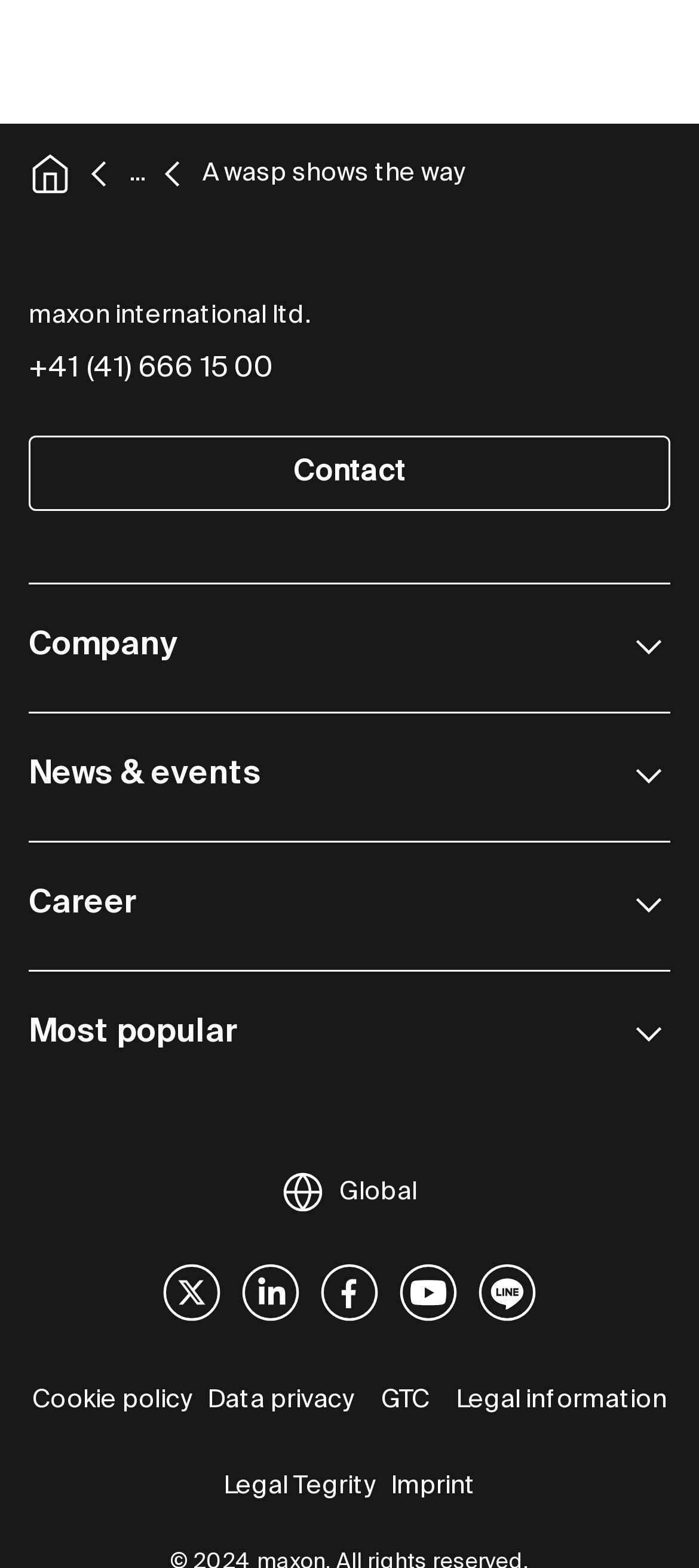What is the phone number?
From the screenshot, provide a brief answer in one word or phrase.

+41 (41) 666 15 00